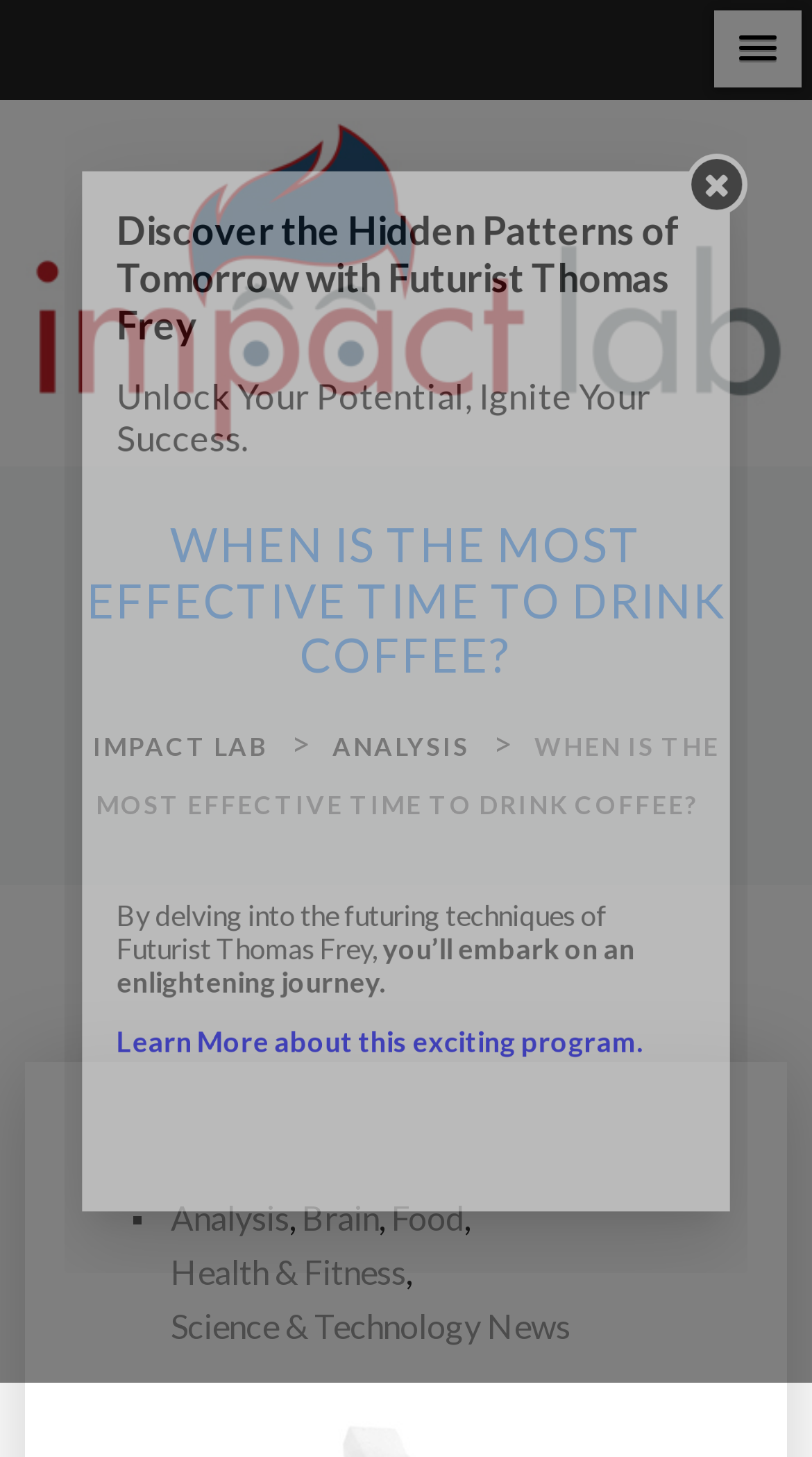Find the bounding box coordinates for the element described here: "Health & Fitness".

[0.21, 0.855, 0.5, 0.892]